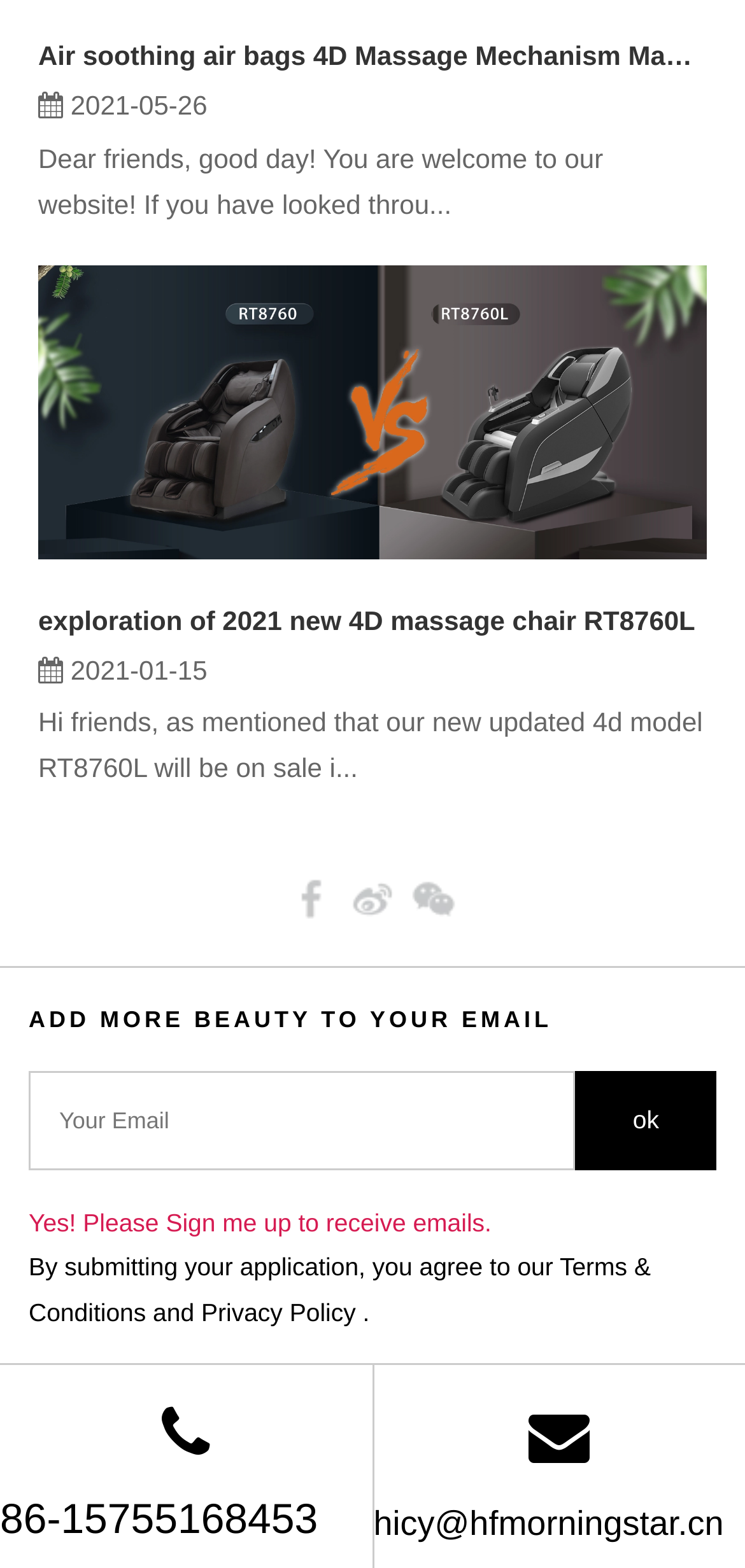Please find the bounding box for the UI element described by: "May 2017".

None